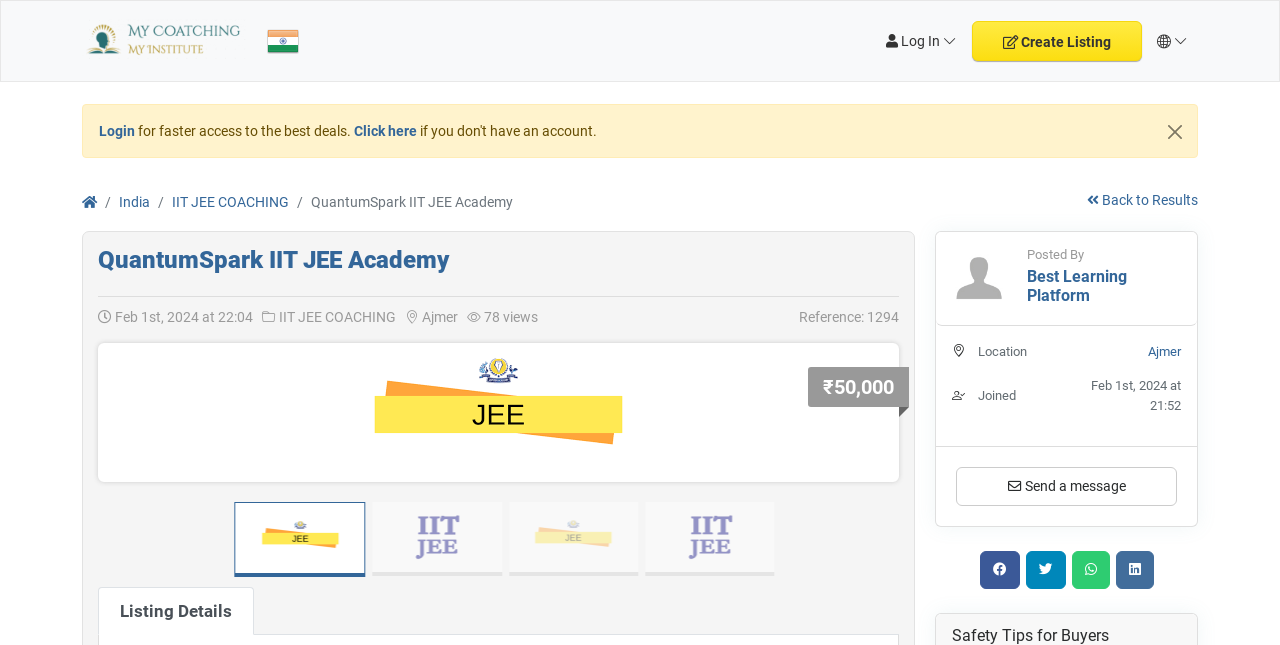What is the name of the IIT JEE academy?
We need a detailed and meticulous answer to the question.

The name of the IIT JEE academy can be found in the heading element with the text 'QuantumSpark IIT JEE Academy' at the top of the webpage.